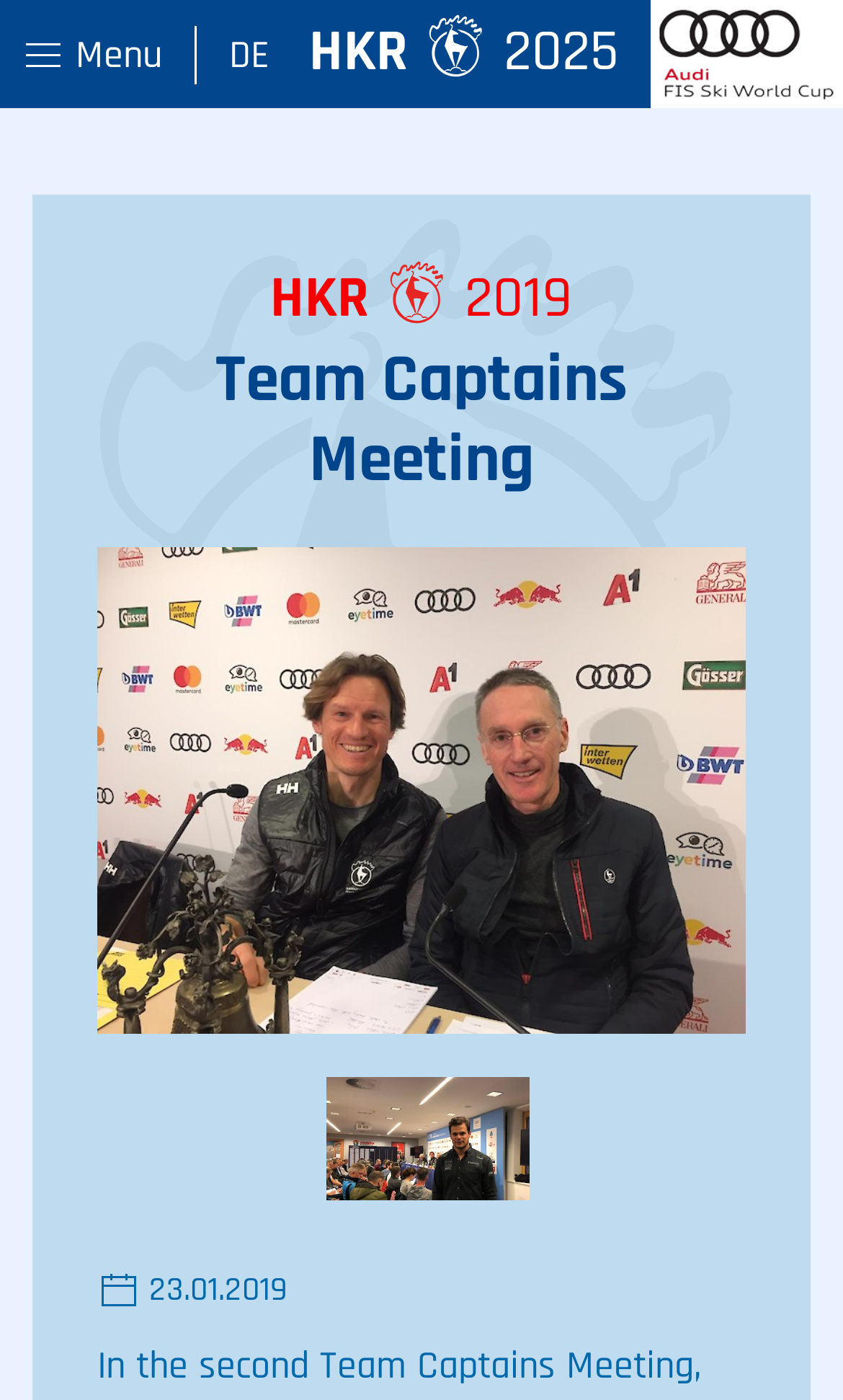Using a single word or phrase, answer the following question: 
How many links are on the top of the page?

4